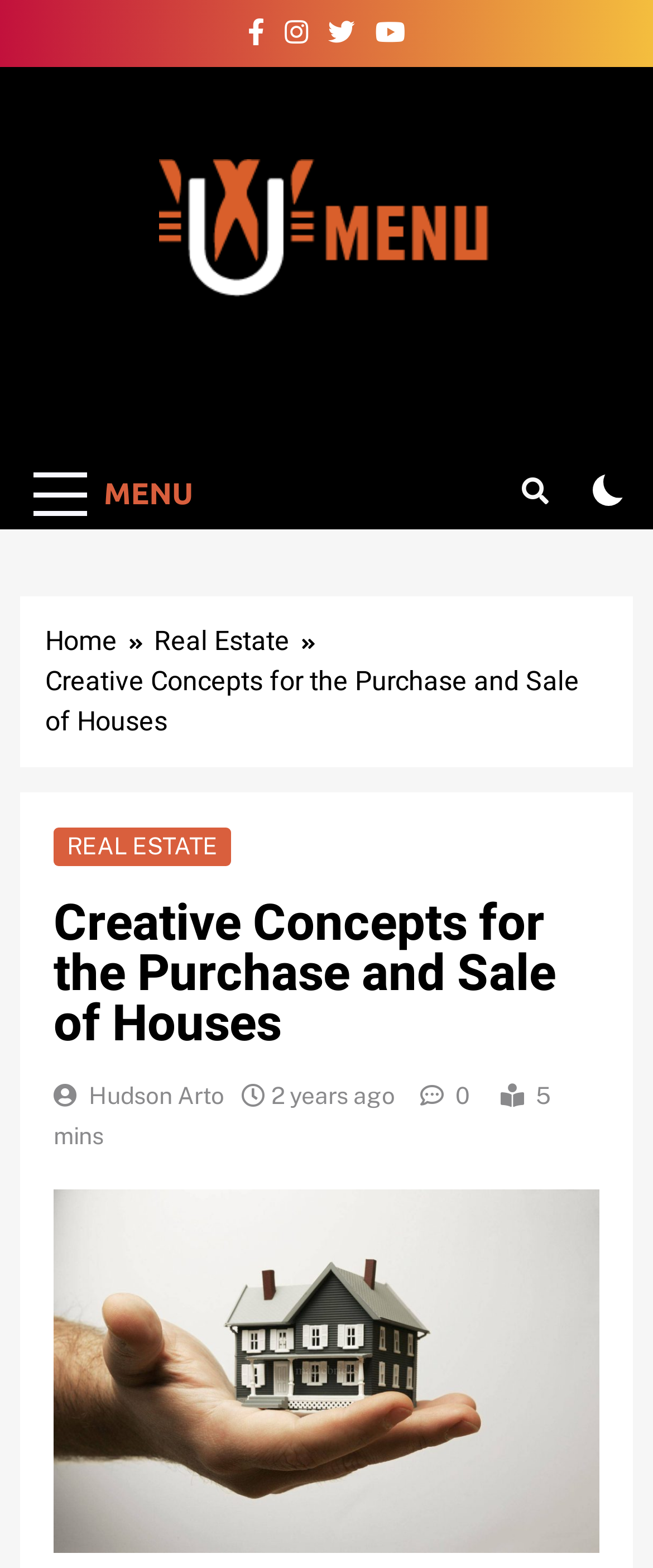Please identify the bounding box coordinates of the element's region that should be clicked to execute the following instruction: "Check the checkbox". The bounding box coordinates must be four float numbers between 0 and 1, i.e., [left, top, right, bottom].

[0.907, 0.302, 0.956, 0.323]